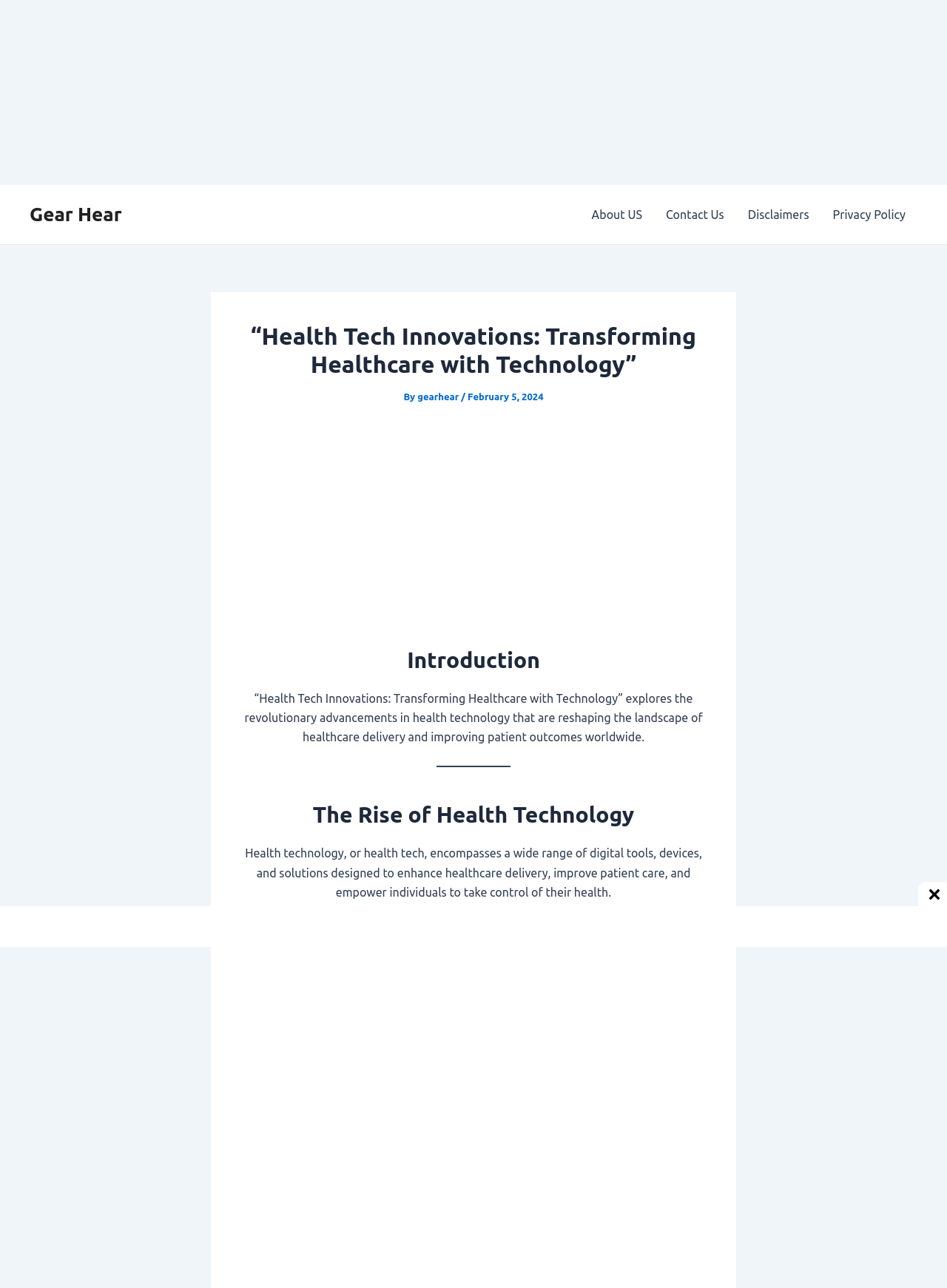What is the purpose of health technology?
With the help of the image, please provide a detailed response to the question.

According to the webpage, health technology is designed to 'enhance healthcare delivery, improve patient care, and empower individuals to take control of their health', so its primary purpose is to improve patient care.